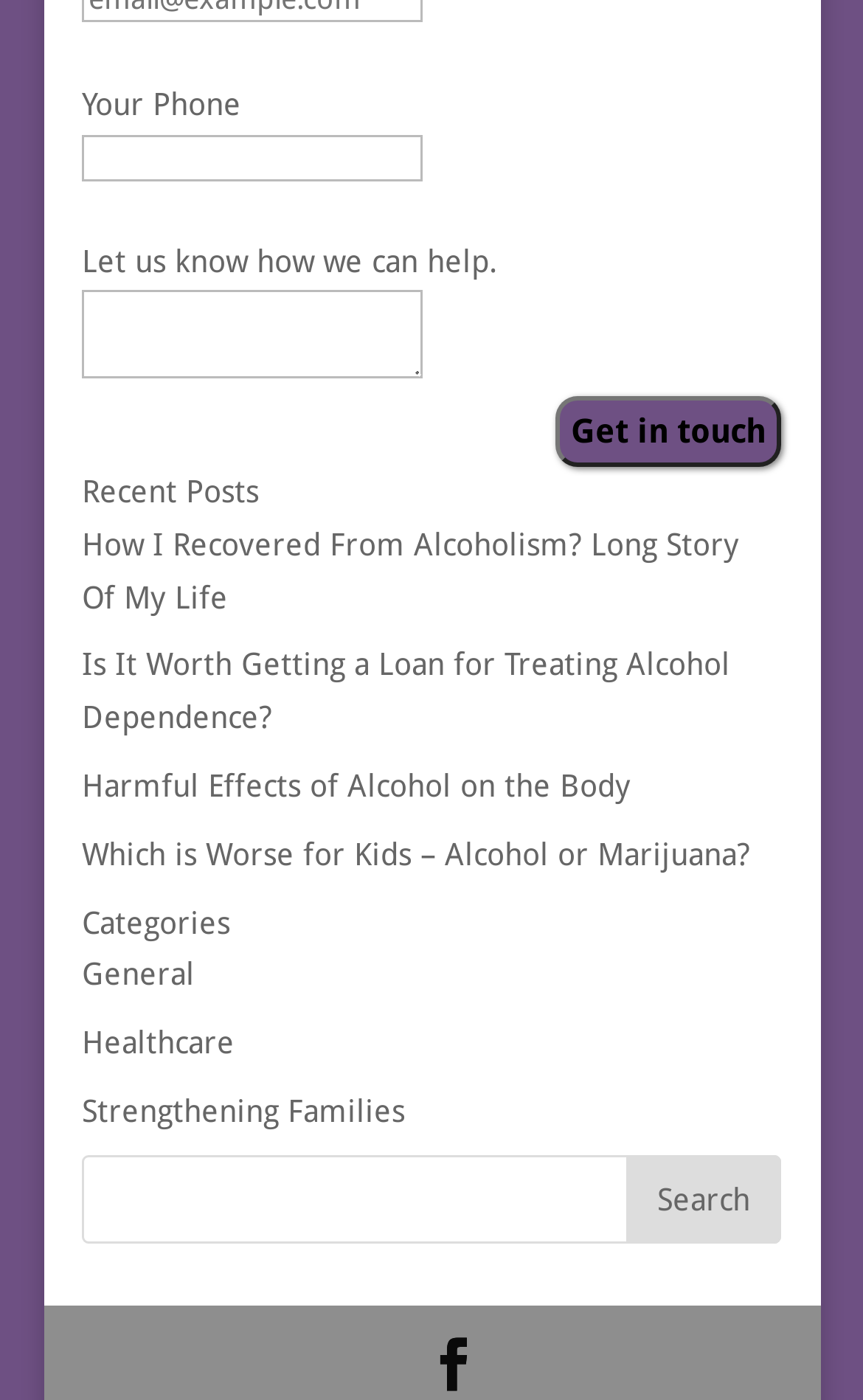Provide your answer to the question using just one word or phrase: What is the icon located at the bottom right corner of the webpage?

A search icon